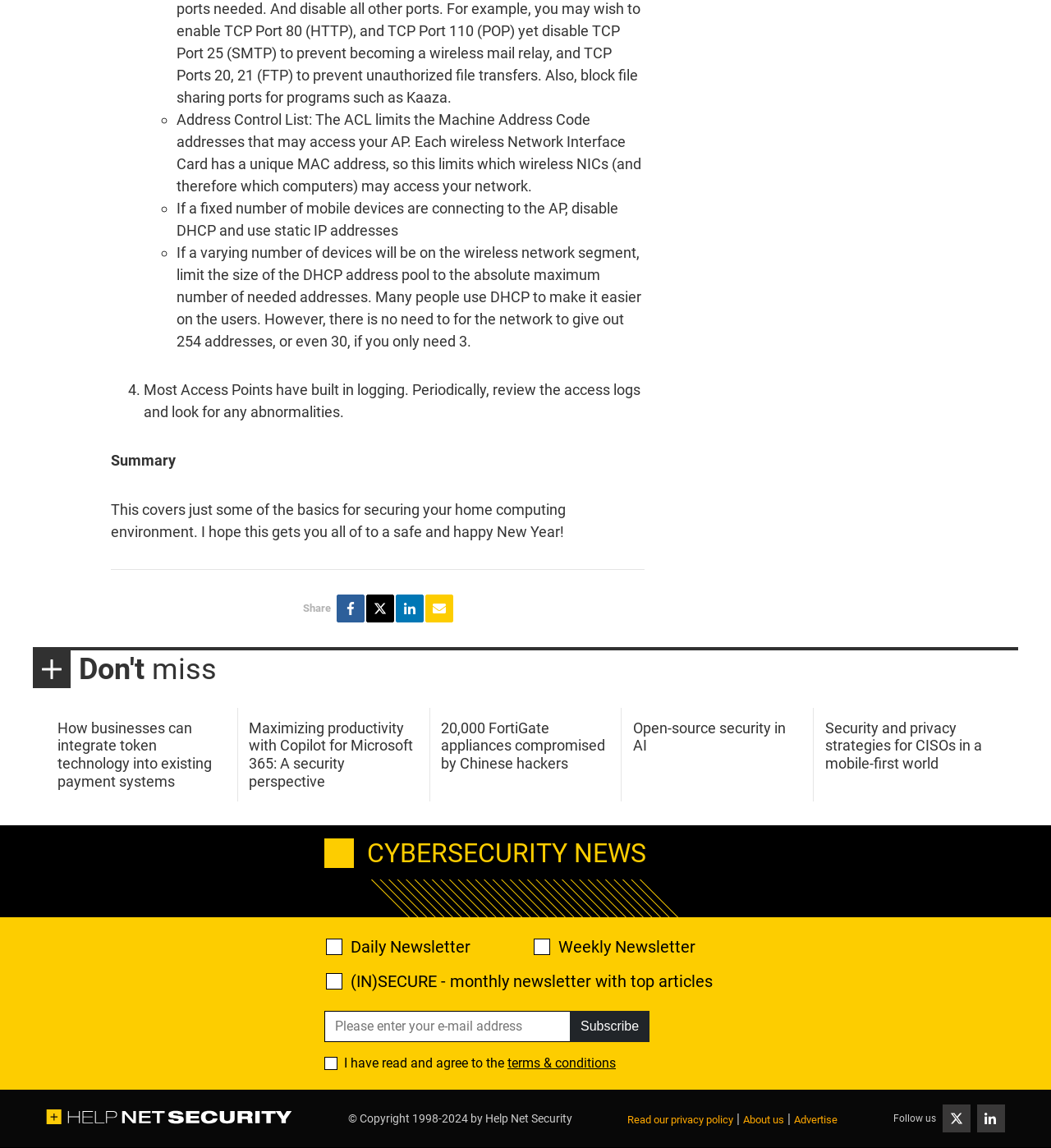Predict the bounding box coordinates of the area that should be clicked to accomplish the following instruction: "Check the daily newsletter checkbox". The bounding box coordinates should consist of four float numbers between 0 and 1, i.e., [left, top, right, bottom].

[0.31, 0.818, 0.326, 0.832]